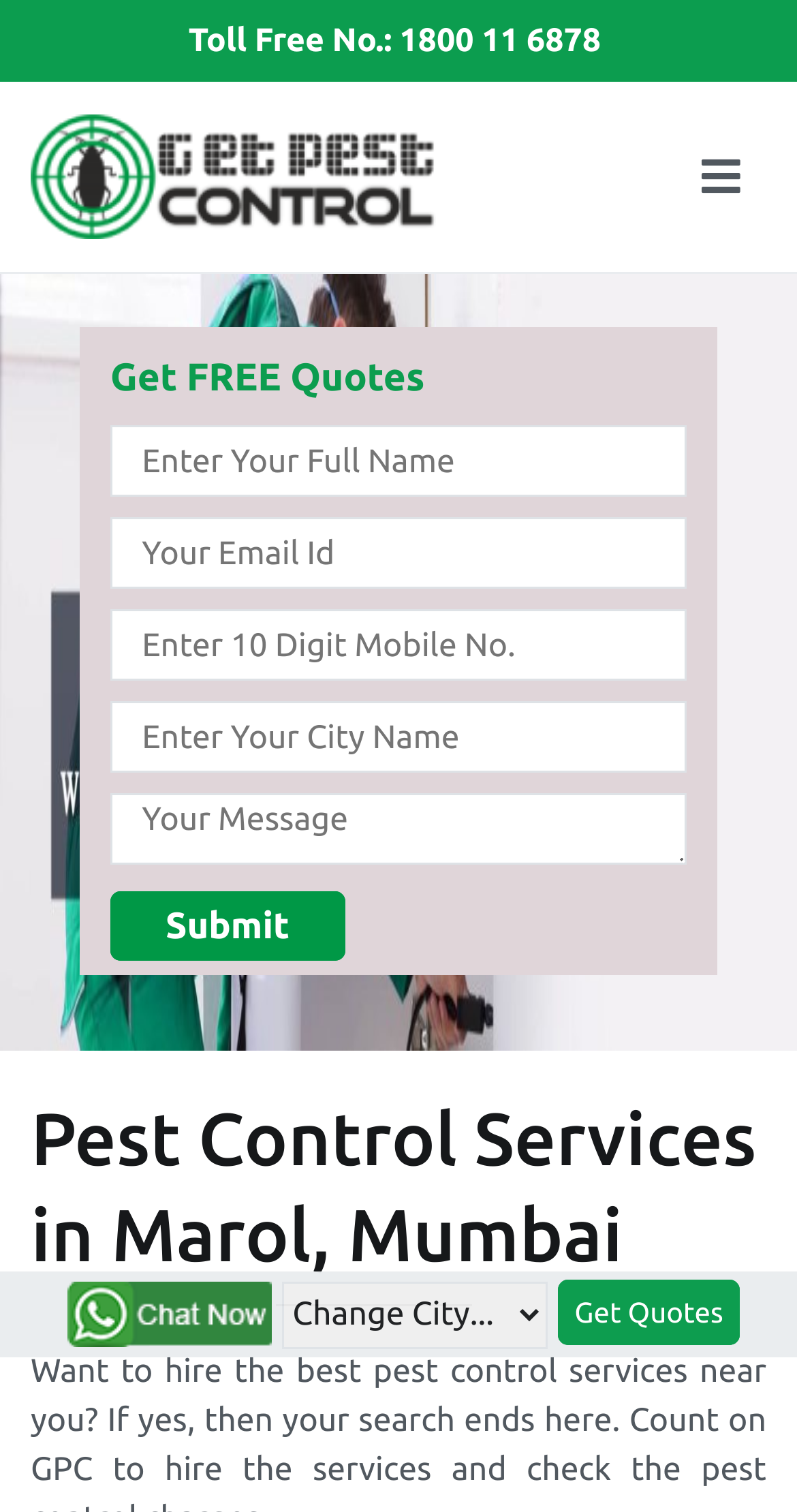Please find the bounding box coordinates of the element that you should click to achieve the following instruction: "Get pest control". The coordinates should be presented as four float numbers between 0 and 1: [left, top, right, bottom].

[0.038, 0.076, 0.551, 0.158]